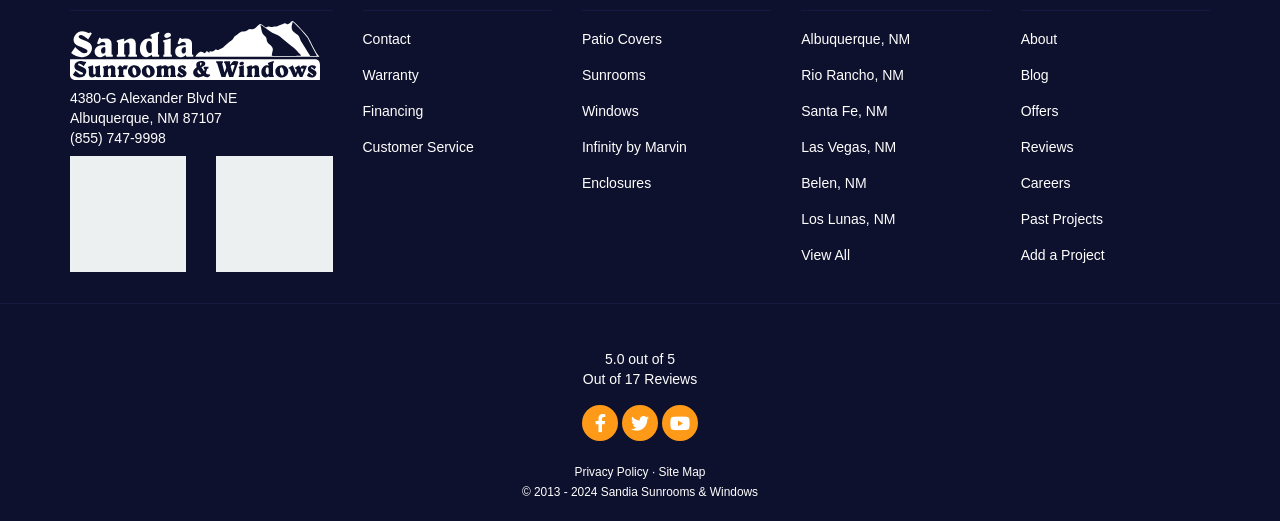Find the bounding box coordinates of the element I should click to carry out the following instruction: "View Site Map".

[0.514, 0.893, 0.551, 0.92]